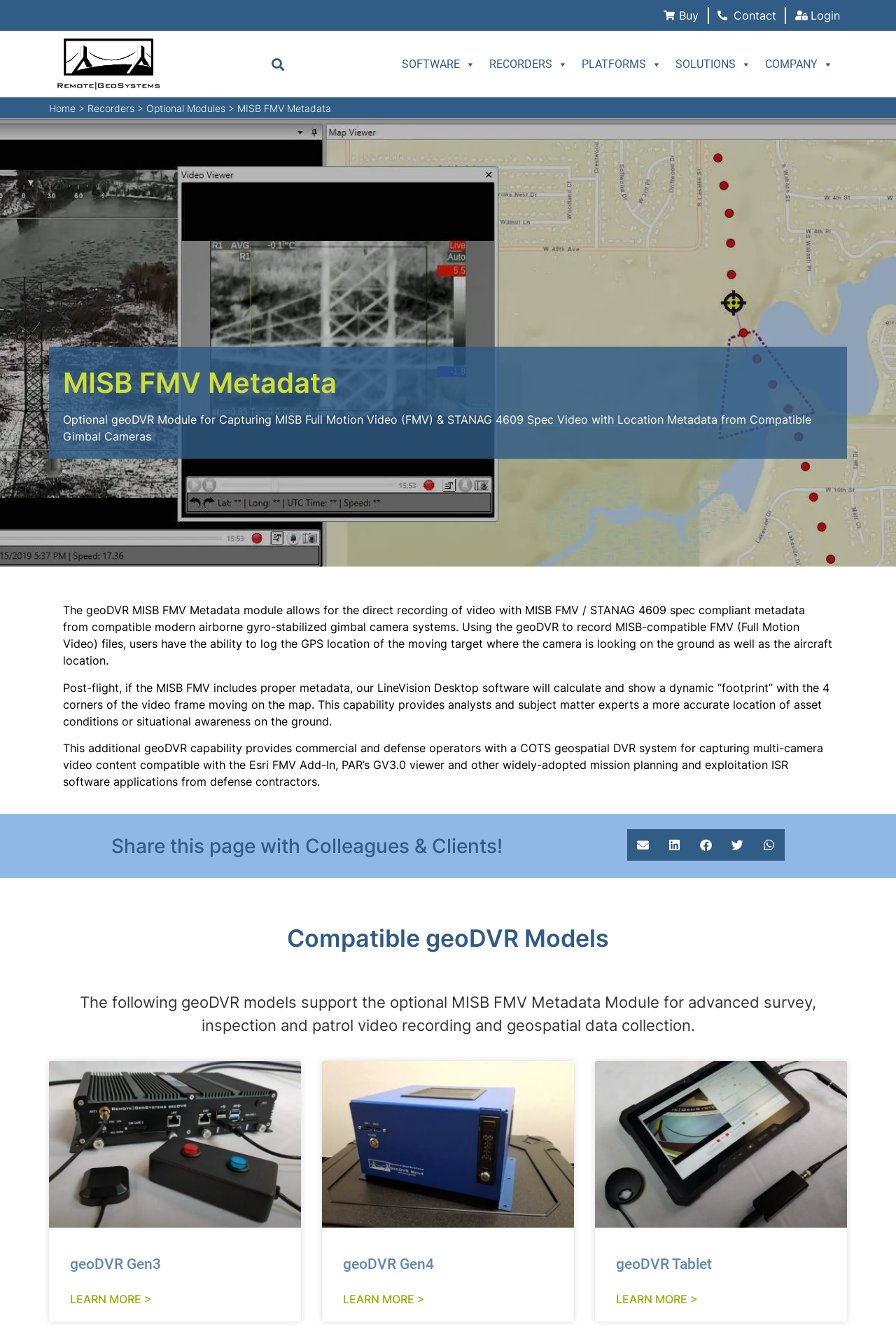What is the purpose of the geoDVR system?
Carefully examine the image and provide a detailed answer to the question.

The geoDVR system is designed to capture multi-camera video content compatible with the Esri FMV Add-In, PAR’s GV3.0 viewer and other widely-adopted mission planning and exploitation ISR software applications from defense contractors, providing commercial and defense operators with a COTS geospatial DVR system.